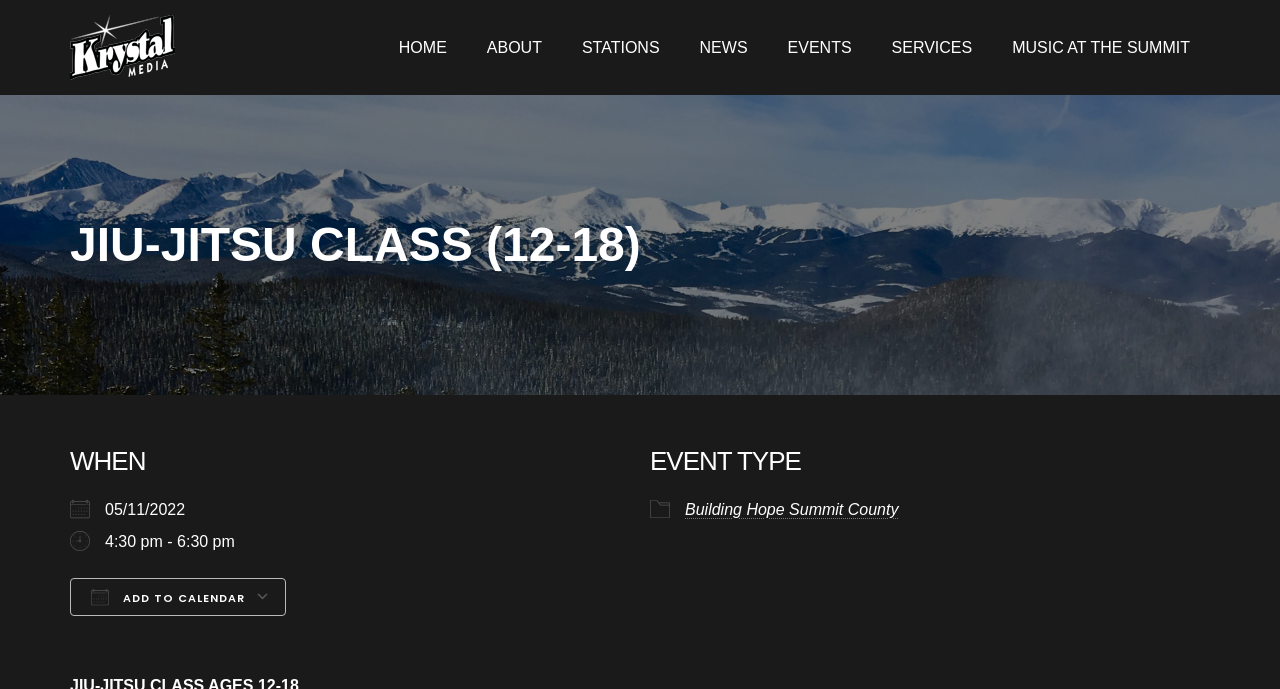Identify the bounding box for the UI element specified in this description: "Electro-Fishing". The coordinates must be four float numbers between 0 and 1, formatted as [left, top, right, bottom].

None